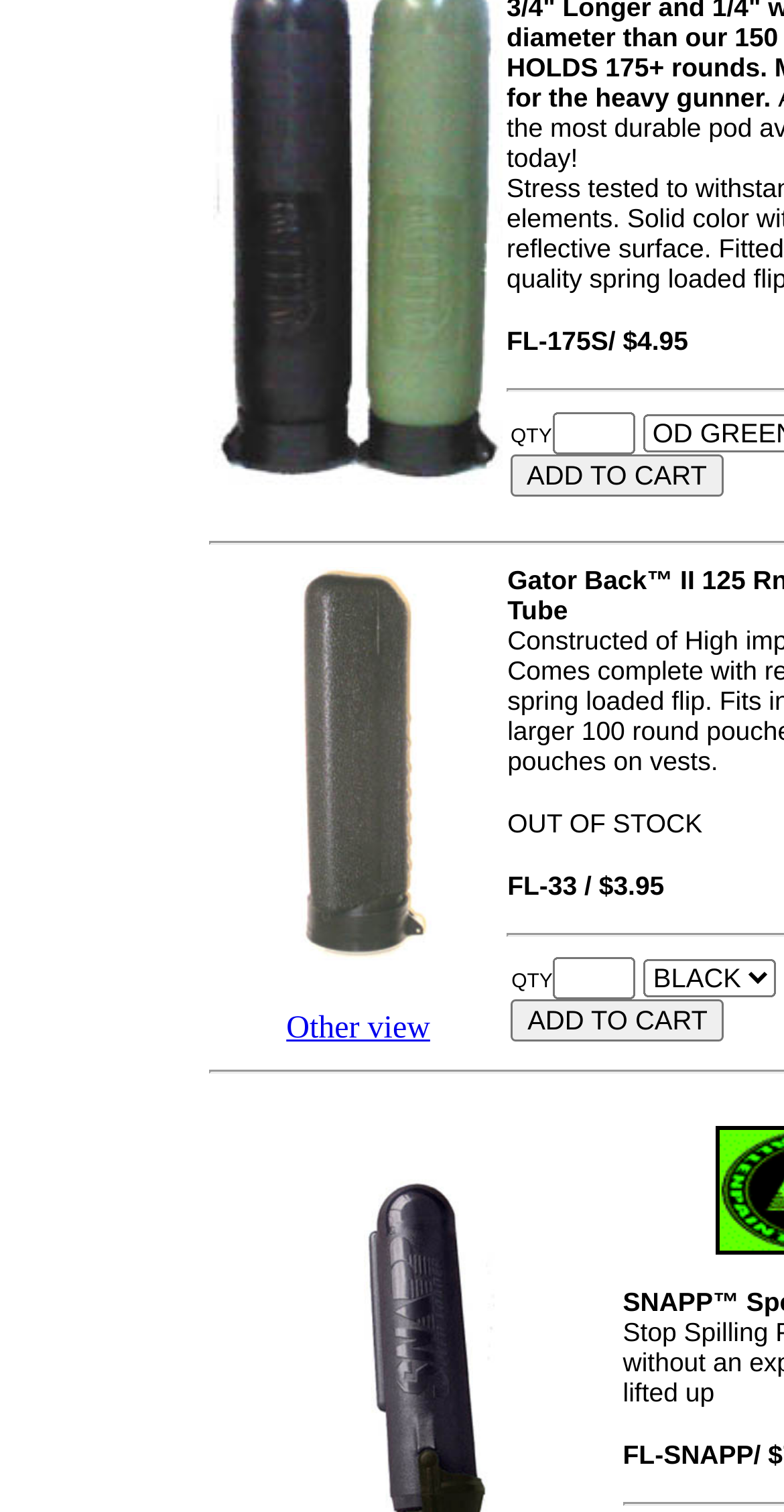Determine the bounding box for the UI element described here: "parent_node: QTY value="ADD TO CART"".

[0.651, 0.301, 0.922, 0.328]